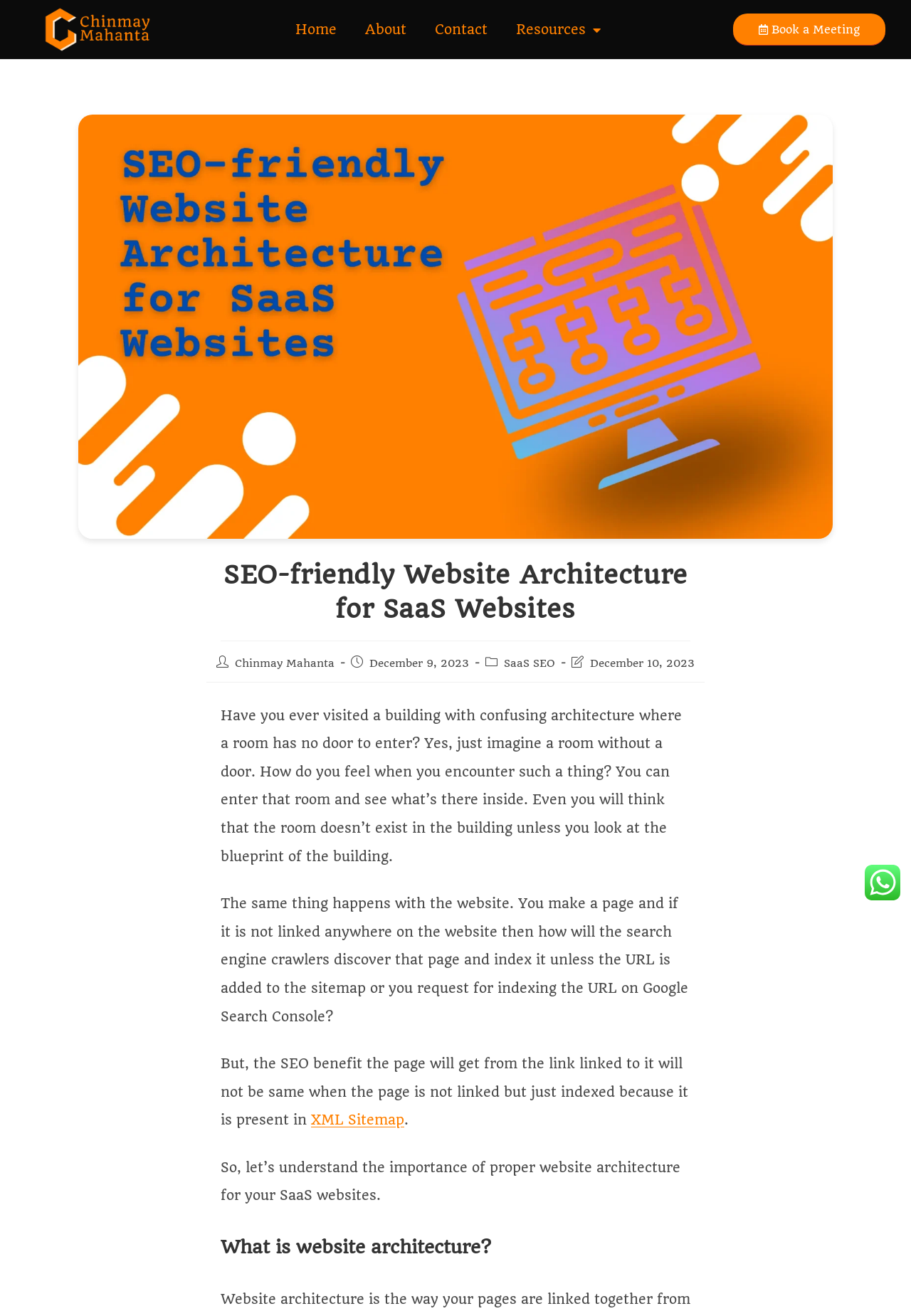Please specify the bounding box coordinates of the clickable region to carry out the following instruction: "Click the 'Home' link". The coordinates should be four float numbers between 0 and 1, in the format [left, top, right, bottom].

[0.309, 0.01, 0.386, 0.035]